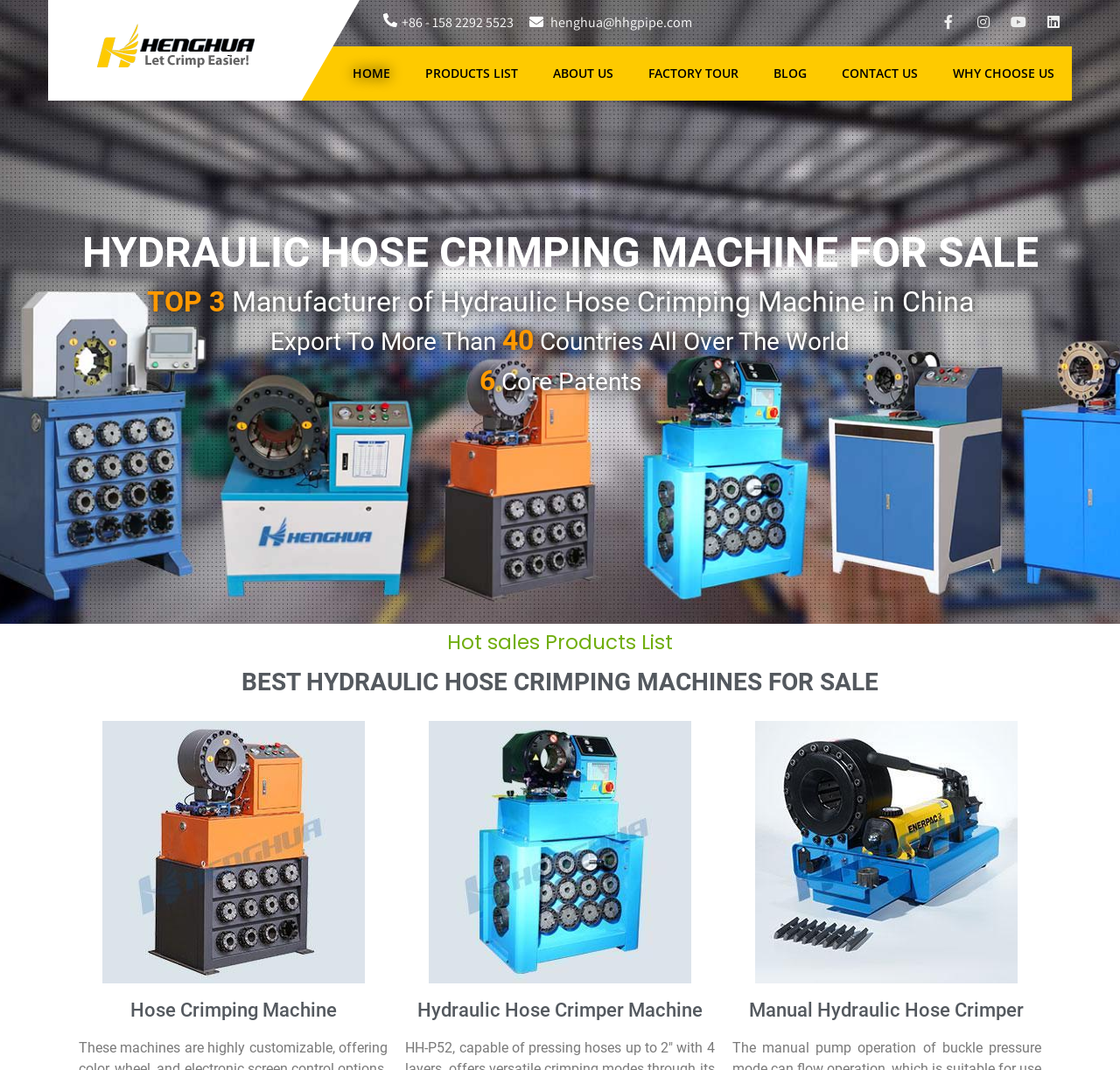How many countries does the manufacturer export to?
Using the details from the image, give an elaborate explanation to answer the question.

I found the information in the section that describes the manufacturer's export capabilities, it says 'Export To More Than 40 Countries All Over The World'.